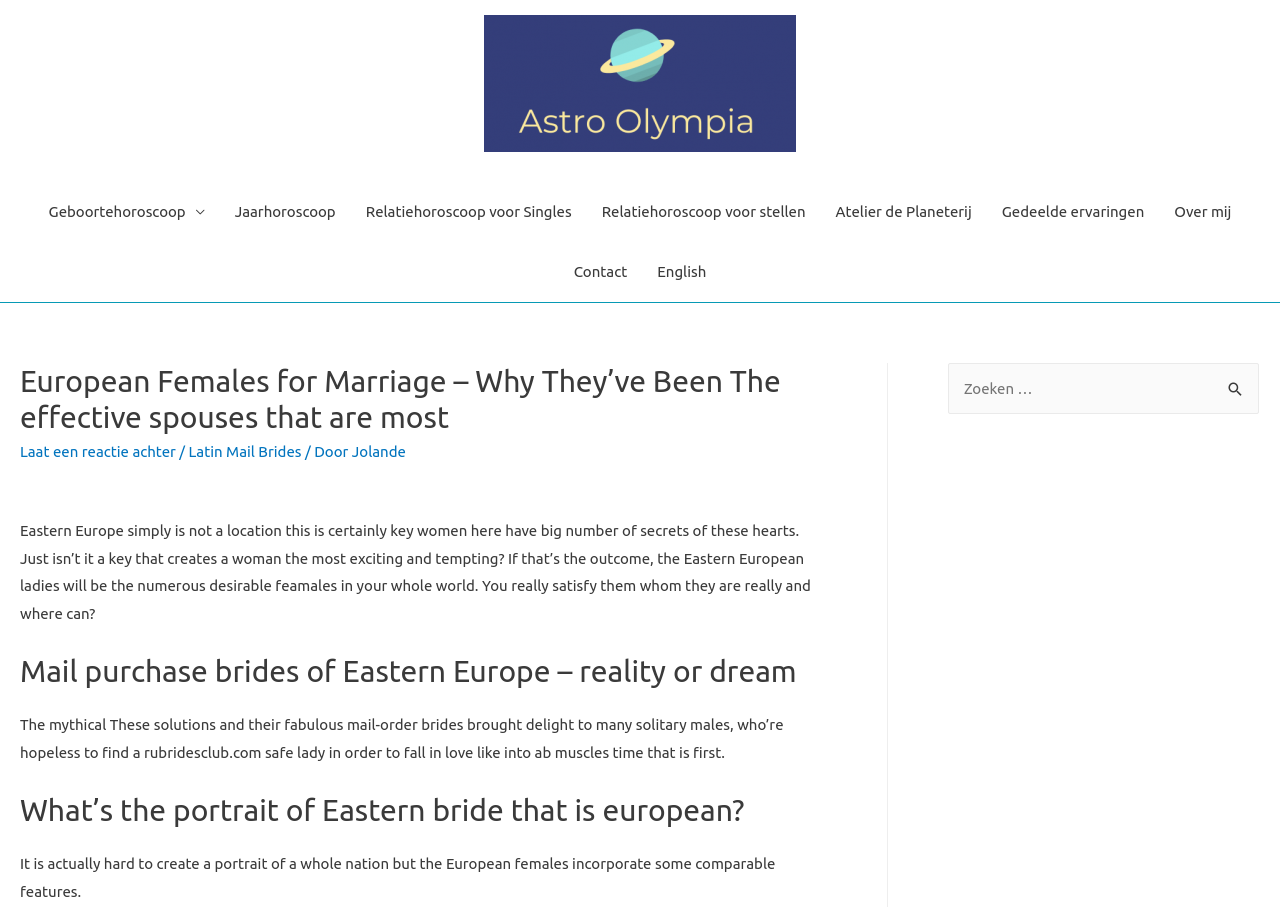Determine the bounding box coordinates for the area you should click to complete the following instruction: "Click on the 'Contact' link".

[0.437, 0.267, 0.502, 0.333]